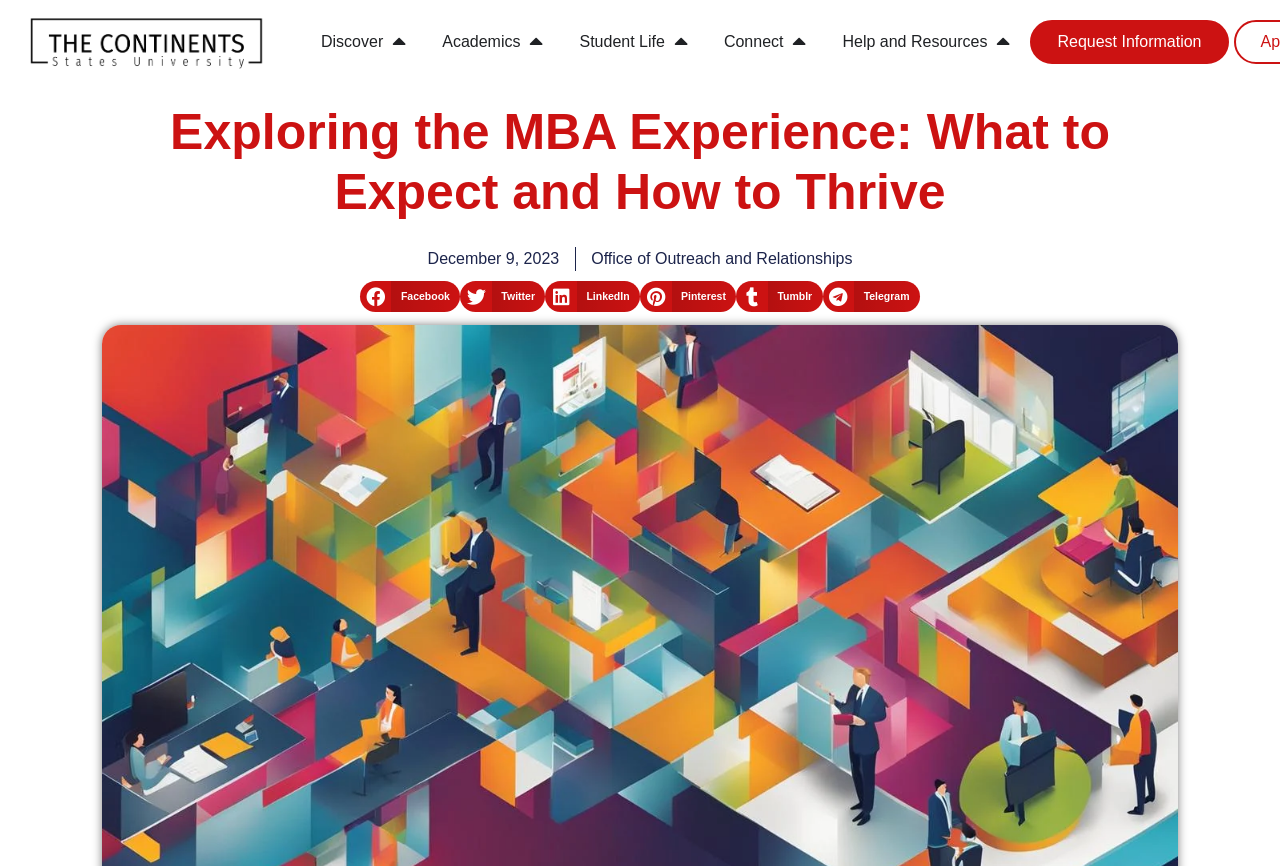Predict the bounding box coordinates of the area that should be clicked to accomplish the following instruction: "Open the 'Academics' menu". The bounding box coordinates should consist of four float numbers between 0 and 1, i.e., [left, top, right, bottom].

[0.345, 0.035, 0.407, 0.062]